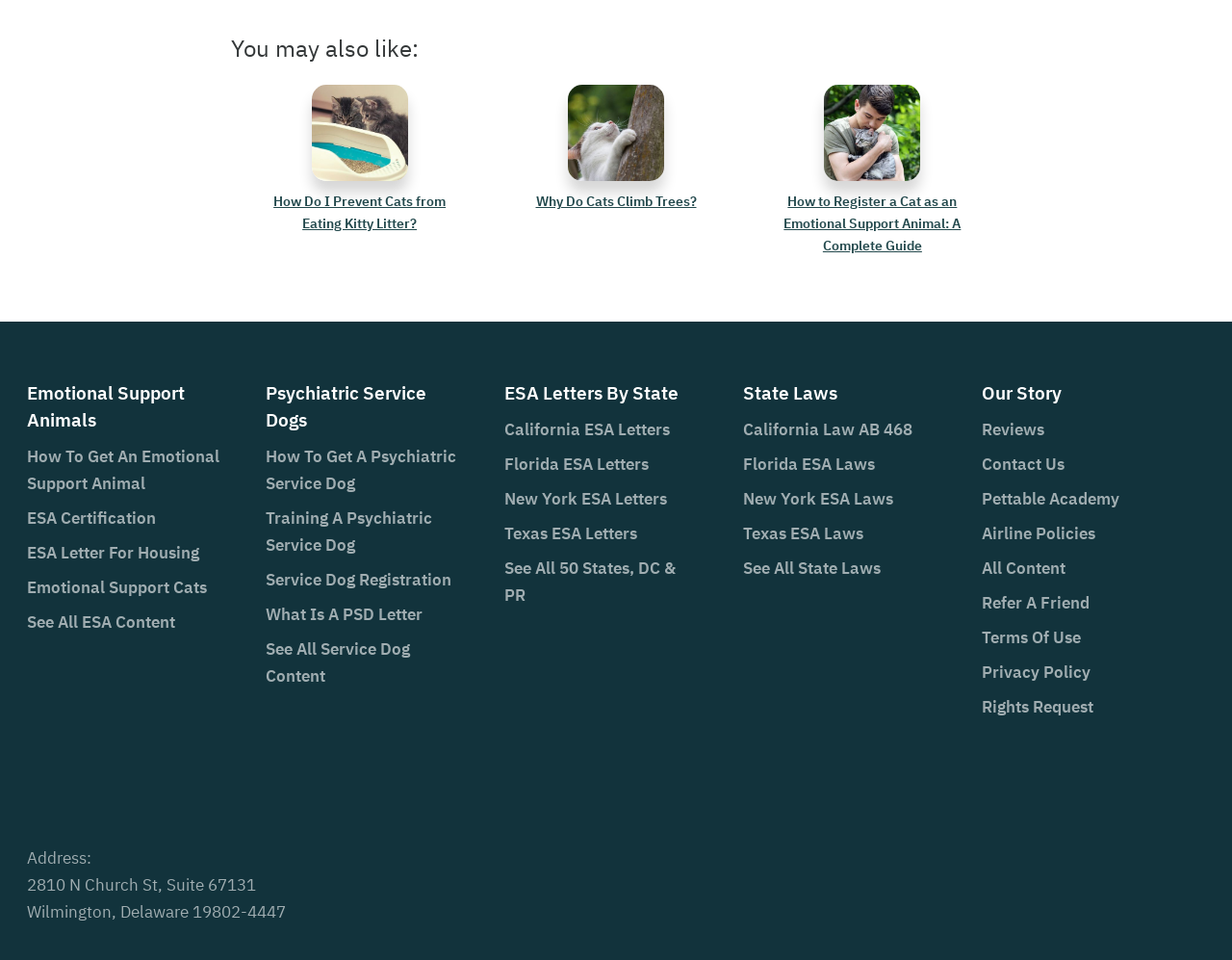Determine the bounding box coordinates of the region that needs to be clicked to achieve the task: "Contact Us".

[0.797, 0.469, 0.864, 0.505]